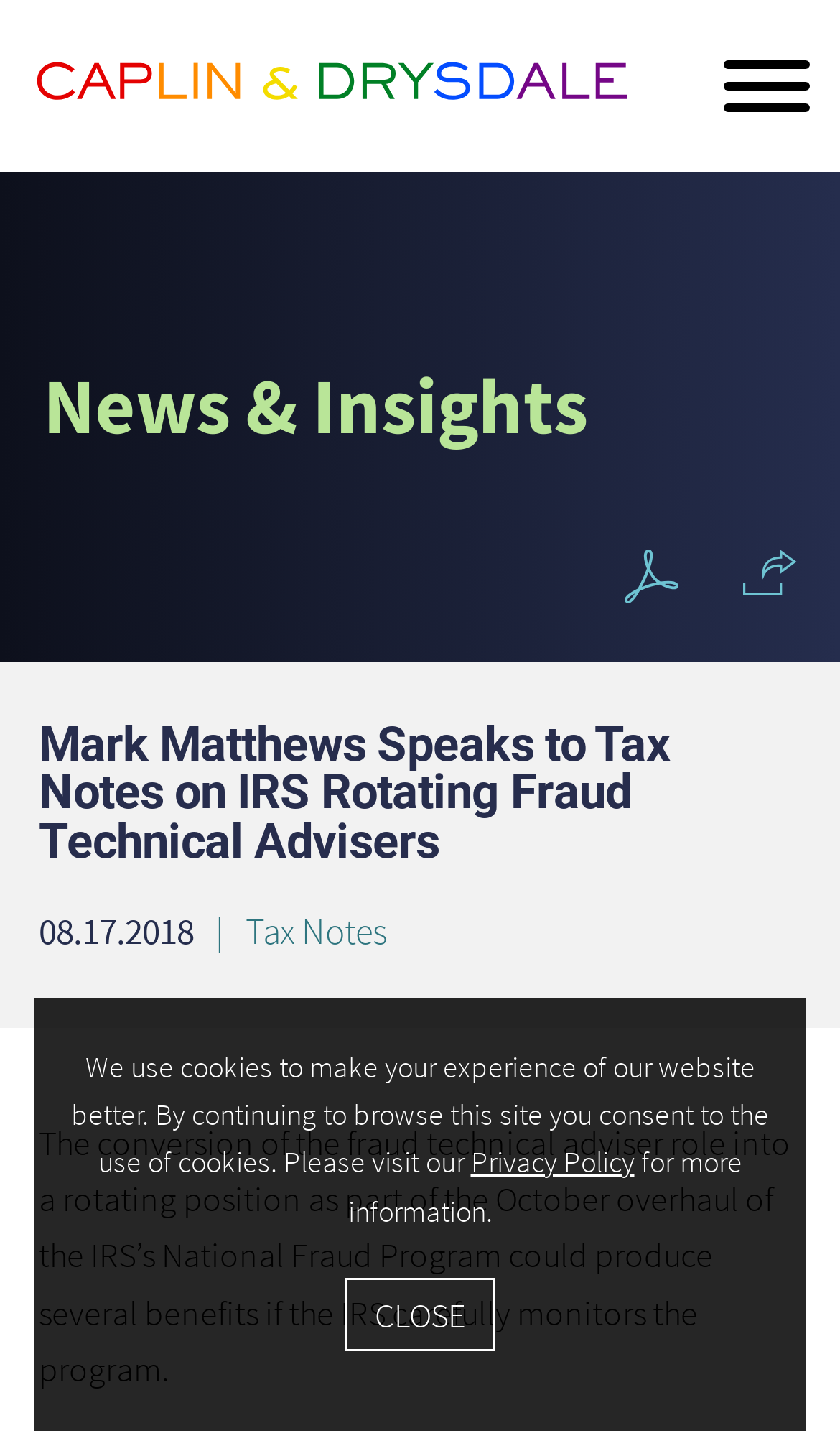What is the name of the law firm?
Please give a detailed and elaborate explanation in response to the question.

The name of the law firm can be found in the top-left corner of the webpage, where it is written as 'Caplin & Drysdale' in a link element.